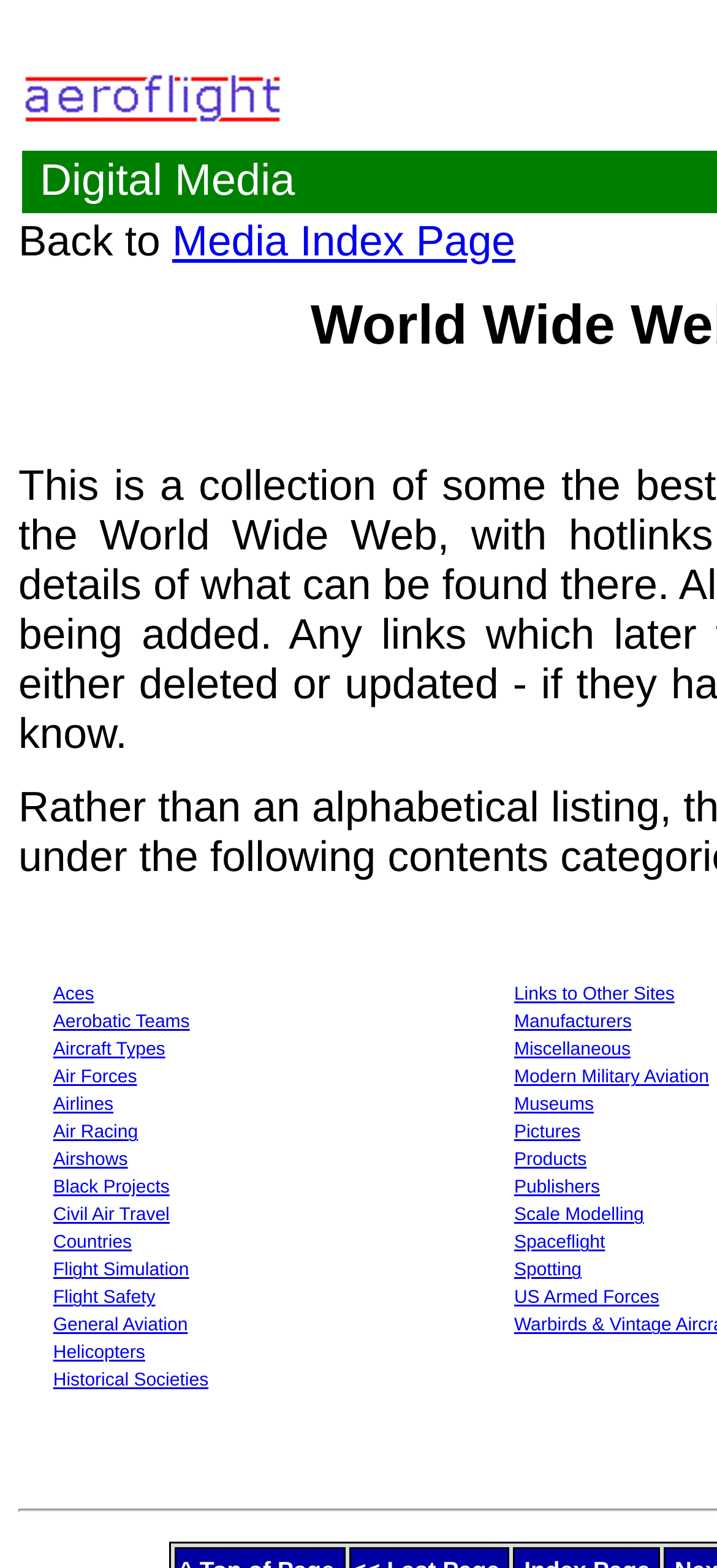Please find the bounding box coordinates (top-left x, top-left y, bottom-right x, bottom-right y) in the screenshot for the UI element described as follows: Aircraft Types

[0.074, 0.664, 0.23, 0.677]